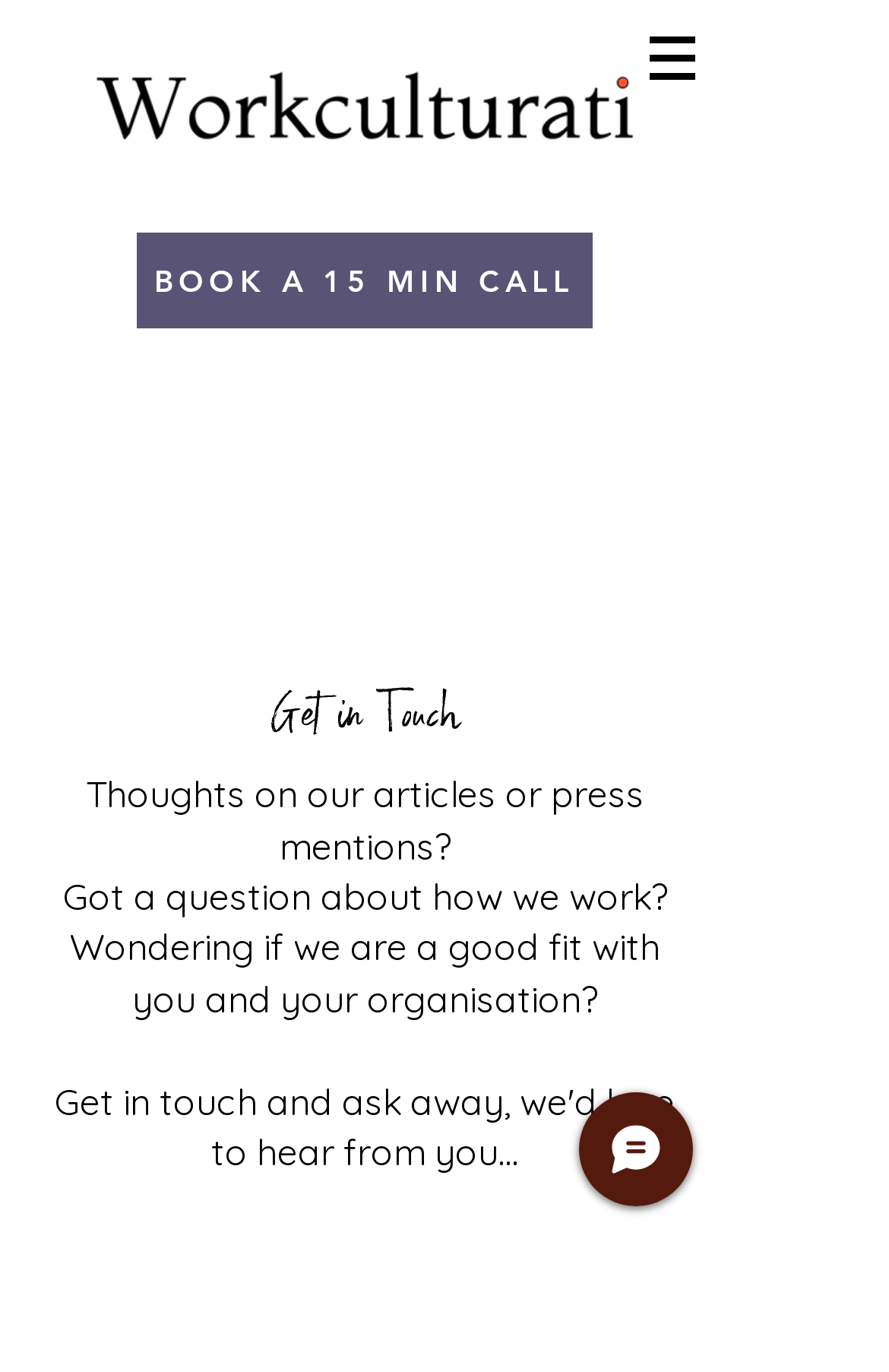Using the information shown in the image, answer the question with as much detail as possible: What is the required field in the form?

The webpage contains a form with a textbox labeled 'Name' that has the 'required' attribute set to true. This indicates that the user must enter their name in order to submit the form.